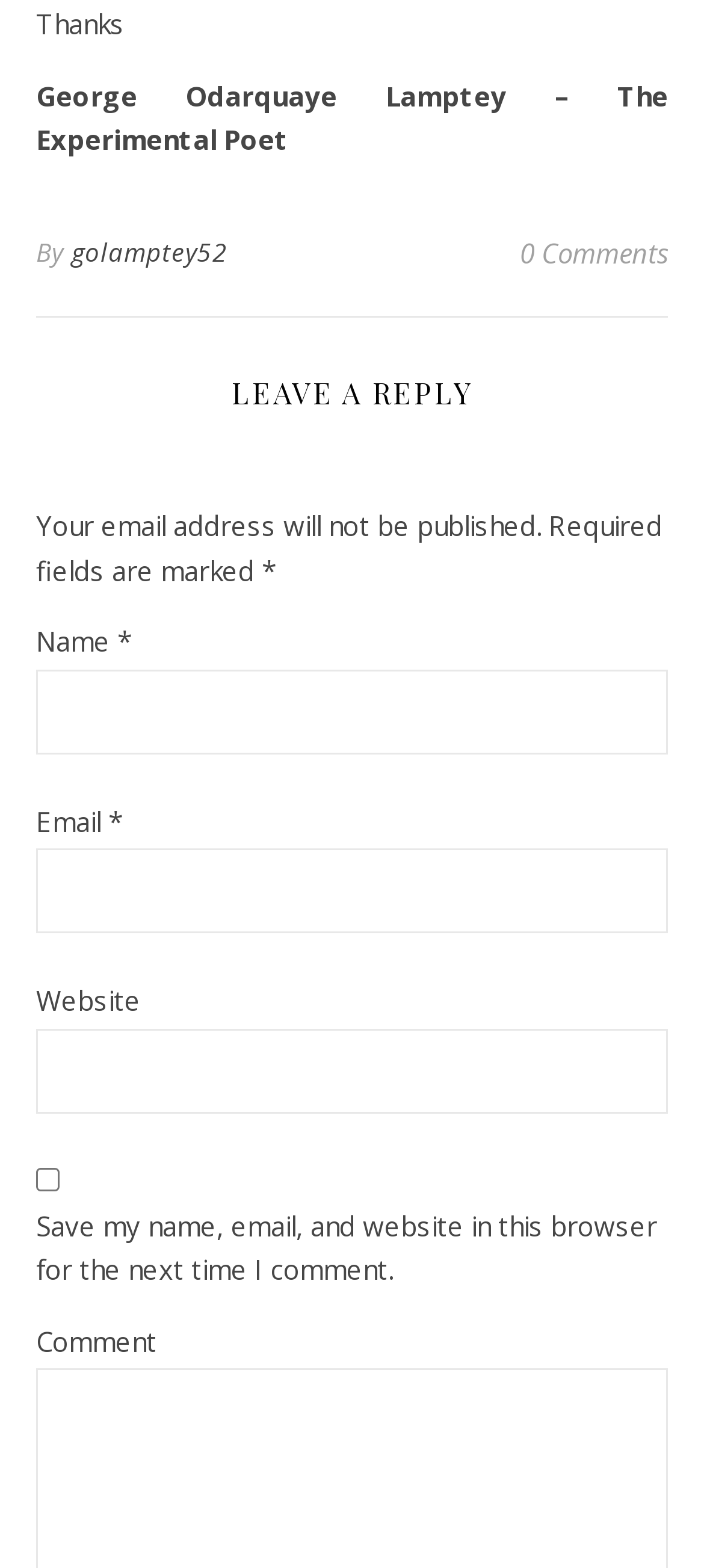Determine the bounding box of the UI element mentioned here: "parent_node: Email * aria-describedby="email-notes" name="email"". The coordinates must be in the format [left, top, right, bottom] with values ranging from 0 to 1.

[0.051, 0.541, 0.949, 0.596]